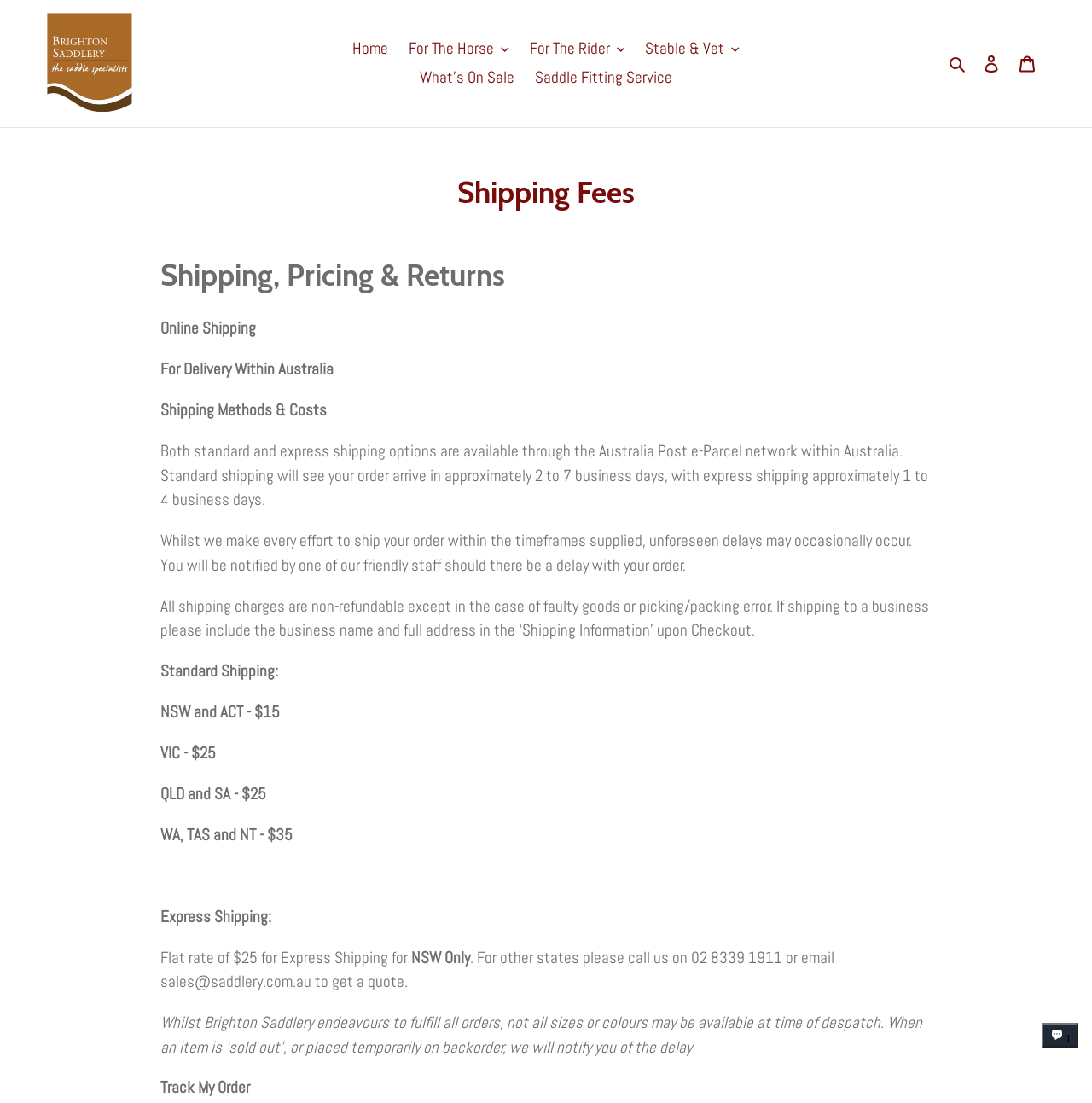What is the shipping cost for NSW and ACT?
Based on the image, answer the question with a single word or brief phrase.

$15